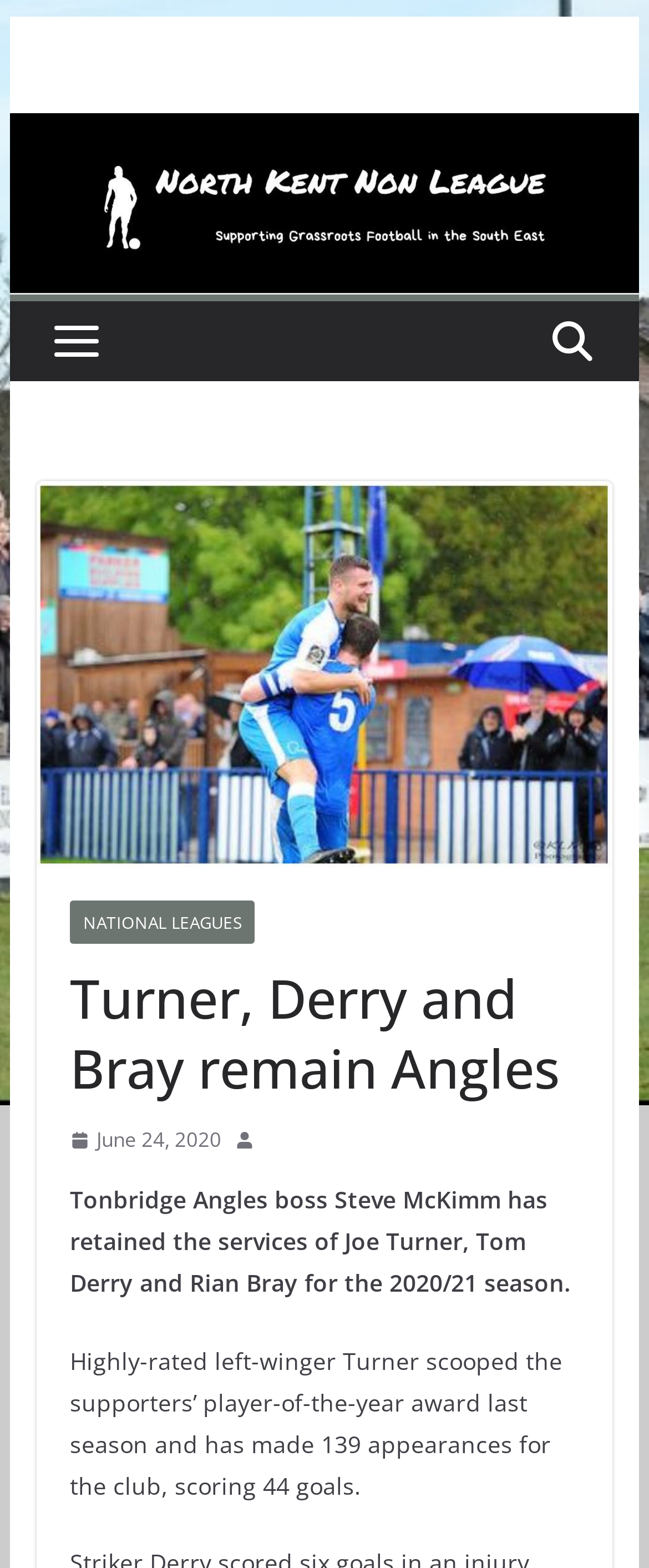Identify the bounding box of the UI element that matches this description: "title="North Kent Non League"".

[0.015, 0.075, 0.985, 0.099]